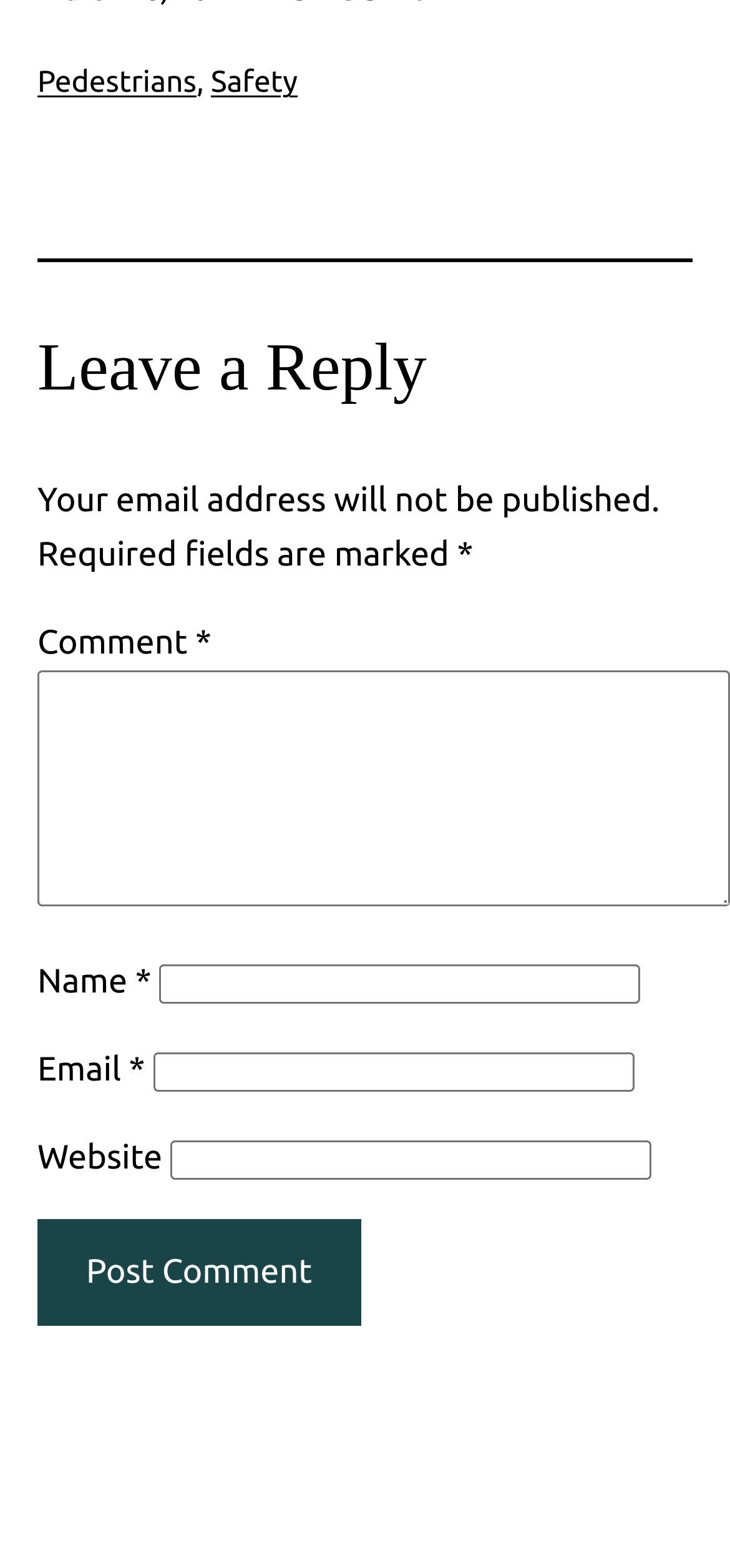How many links are there at the top of the page?
Your answer should be a single word or phrase derived from the screenshot.

2